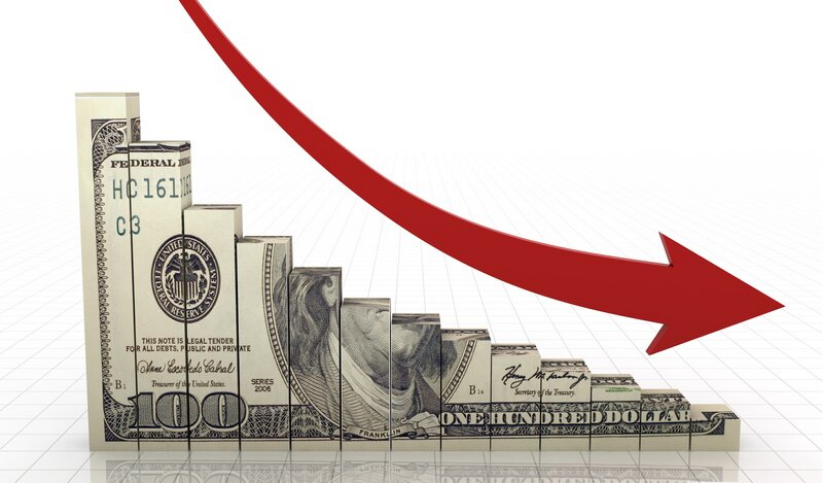Describe the important features and context of the image with as much detail as possible.

The image illustrates a dynamic representation of the declining value of the US dollar. It features stacks of dollar bills arranged in a visual graph format, with denominations depicted from smaller amounts up to a one-hundred-dollar bill, showcasing a downward trend. A bold red arrow sweeps across the image, emphasizing the overall decrease in value. This visual metaphor effectively represents current economic sentiments, signaling concerns about the dollar's strength as highlighted in an economic article titled "Dollar Index Slide lower." The context suggests that this decline may be influenced by recent manufacturing data and jobless figures, which are impacting market expectations for future Federal Reserve interest rate decisions.